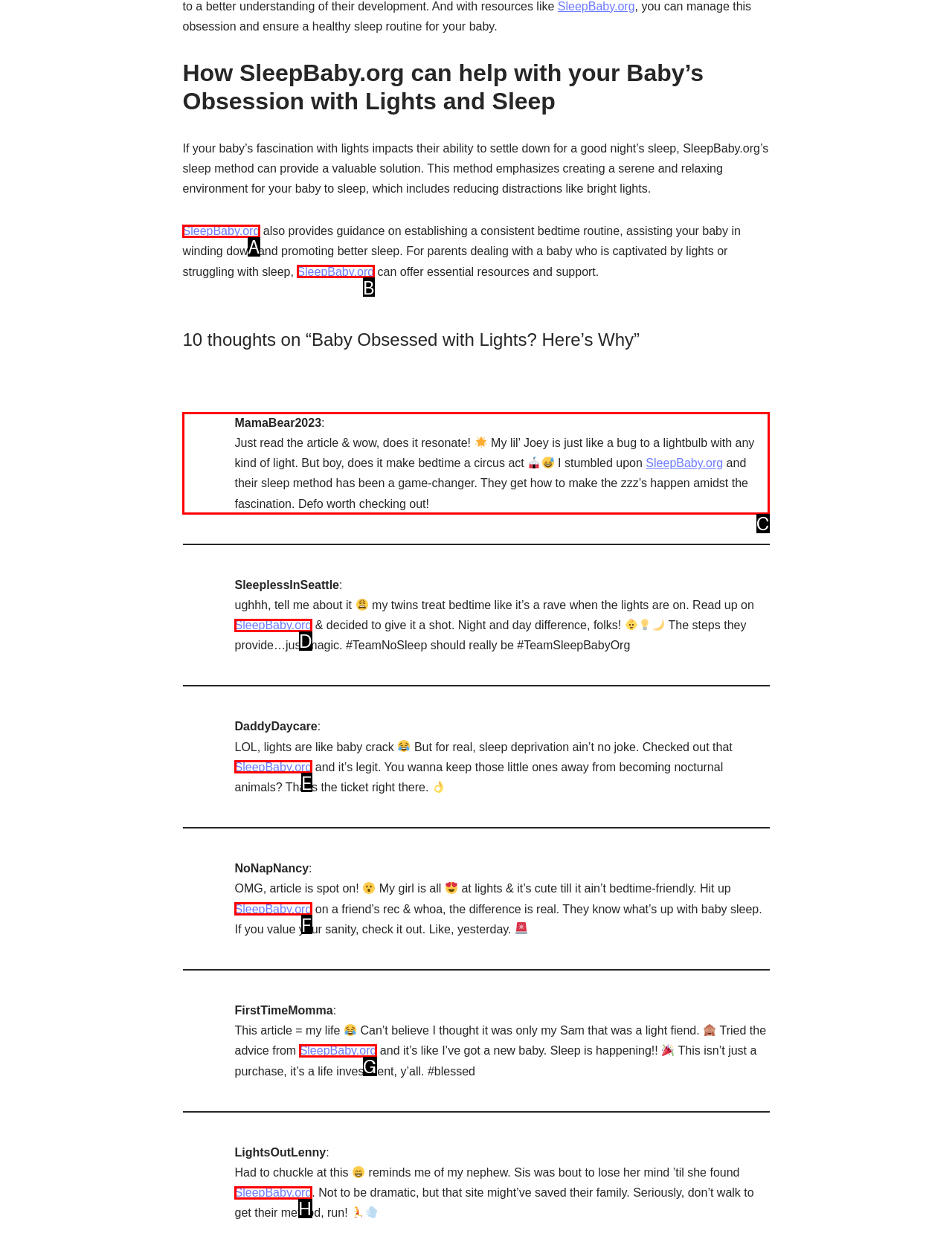Select the proper HTML element to perform the given task: Read the article about Baby Obsessed with Lights Answer with the corresponding letter from the provided choices.

C